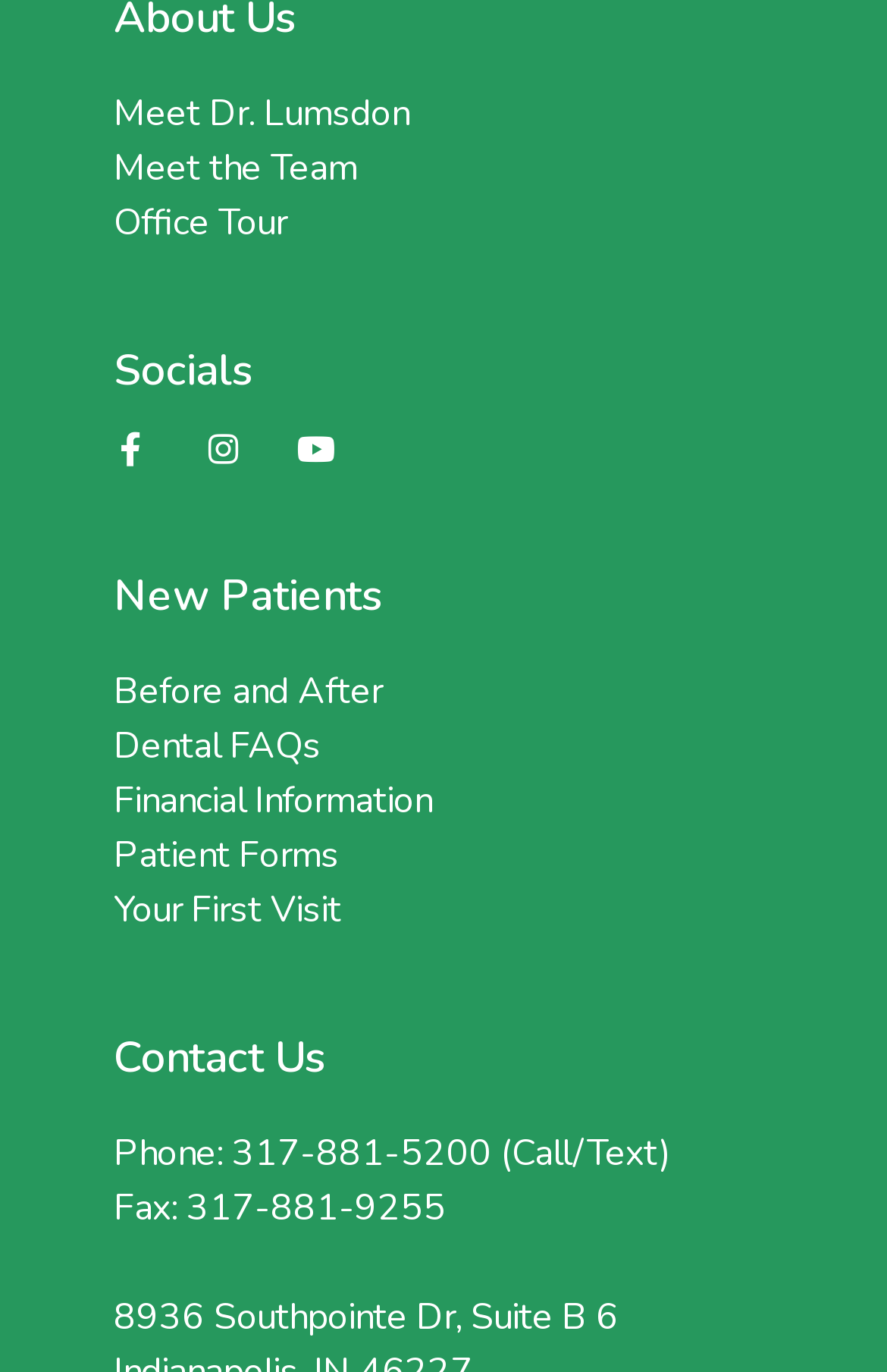Can you pinpoint the bounding box coordinates for the clickable element required for this instruction: "Get in touch via phone"? The coordinates should be four float numbers between 0 and 1, i.e., [left, top, right, bottom].

[0.128, 0.823, 0.756, 0.86]